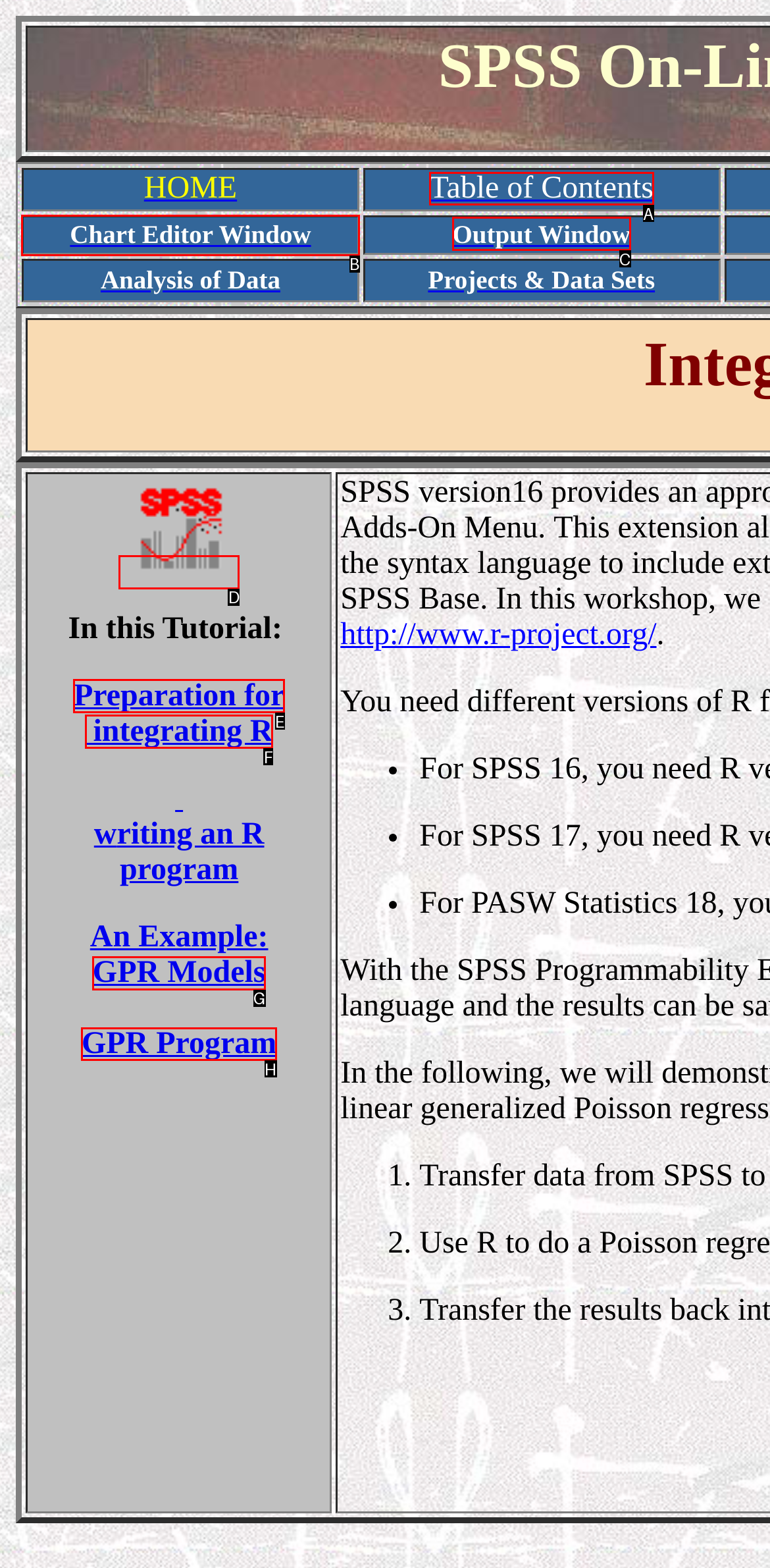Please identify the correct UI element to click for the task: learn about chart editor window Respond with the letter of the appropriate option.

B